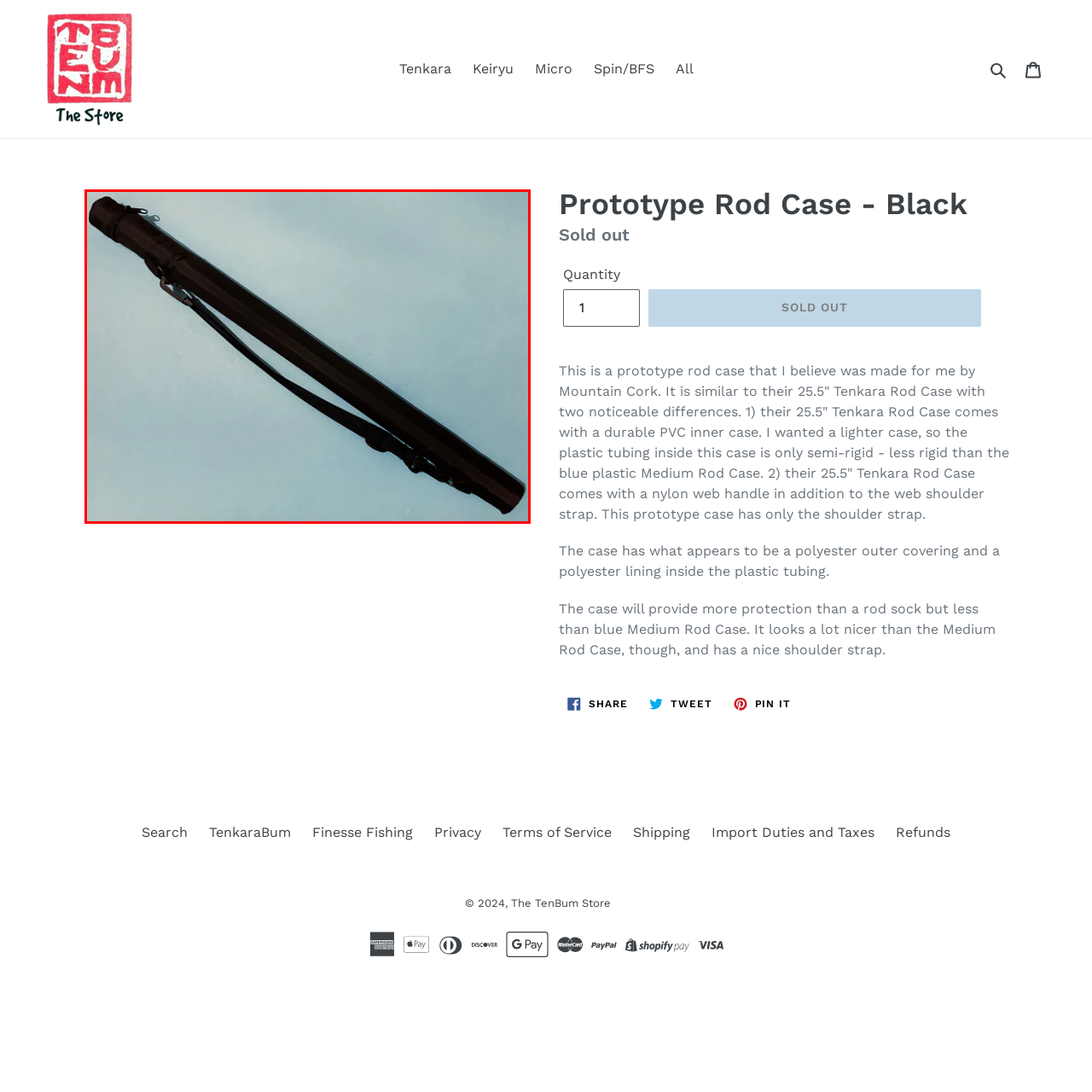Direct your attention to the part of the image marked by the red boundary and give a detailed response to the following question, drawing from the image: Is the rod case more or less flexible than traditional cases?

According to the caption, the rod case has a semi-rigid structure, making it more flexible than traditional cases, which is ideal for anglers seeking portability.